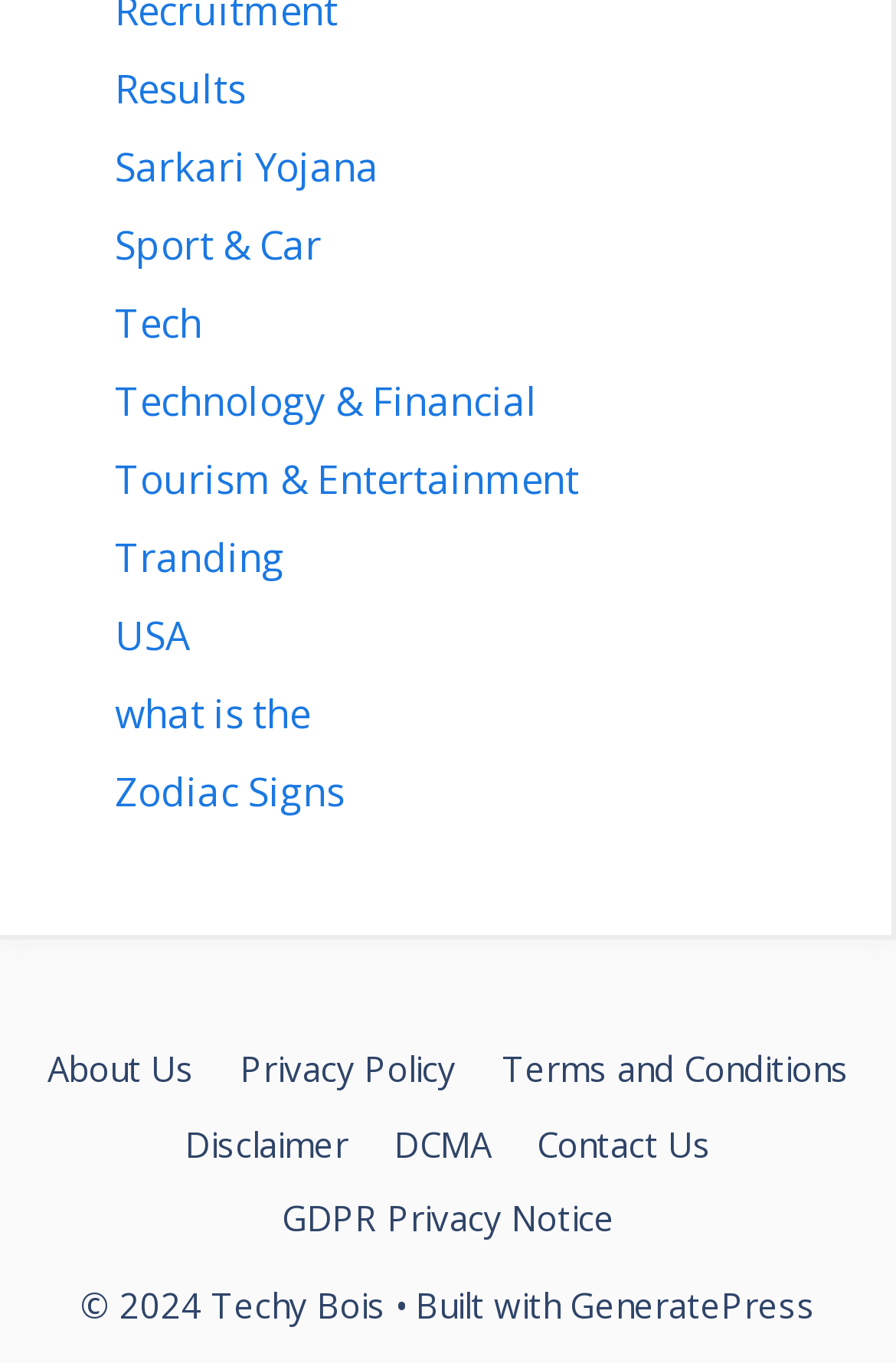Given the description "what is the", determine the bounding box of the corresponding UI element.

[0.128, 0.503, 0.346, 0.542]